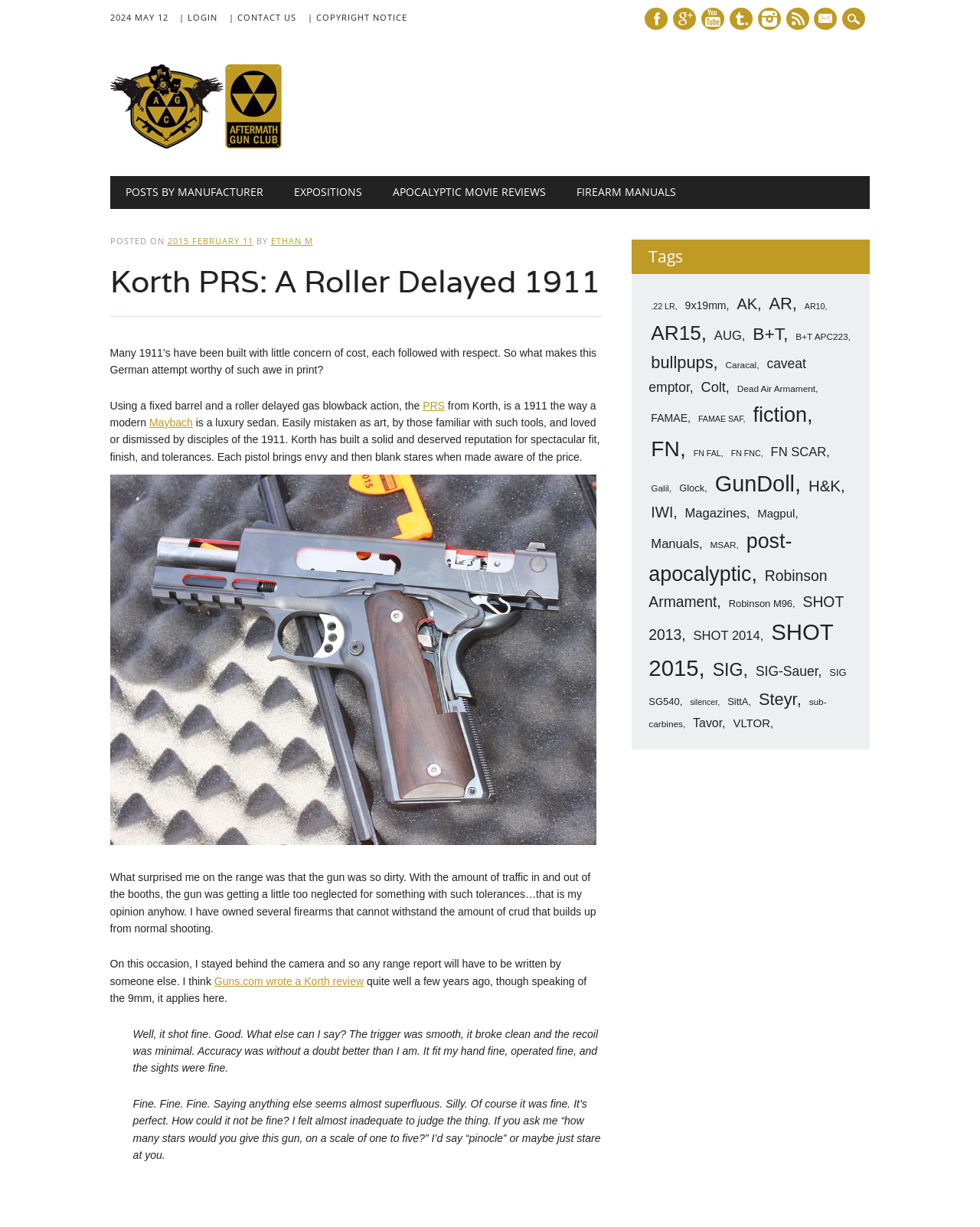What is the date mentioned at the top of the page?
Use the image to give a comprehensive and detailed response to the question.

The date '2024 MAY 12' is mentioned at the top of the page, which is likely the date the article or post was published.